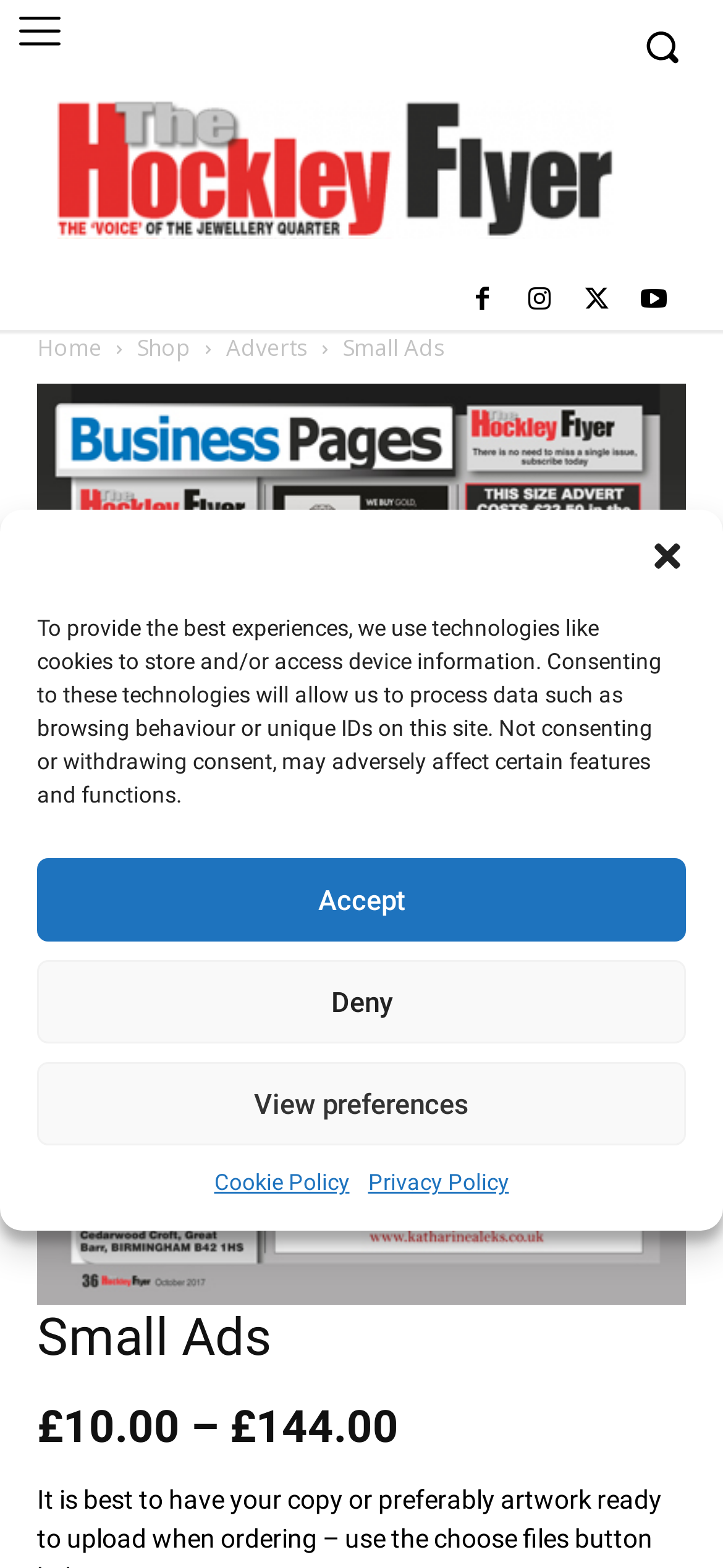Predict the bounding box for the UI component with the following description: "5 htp cause erectile dysfunction".

None